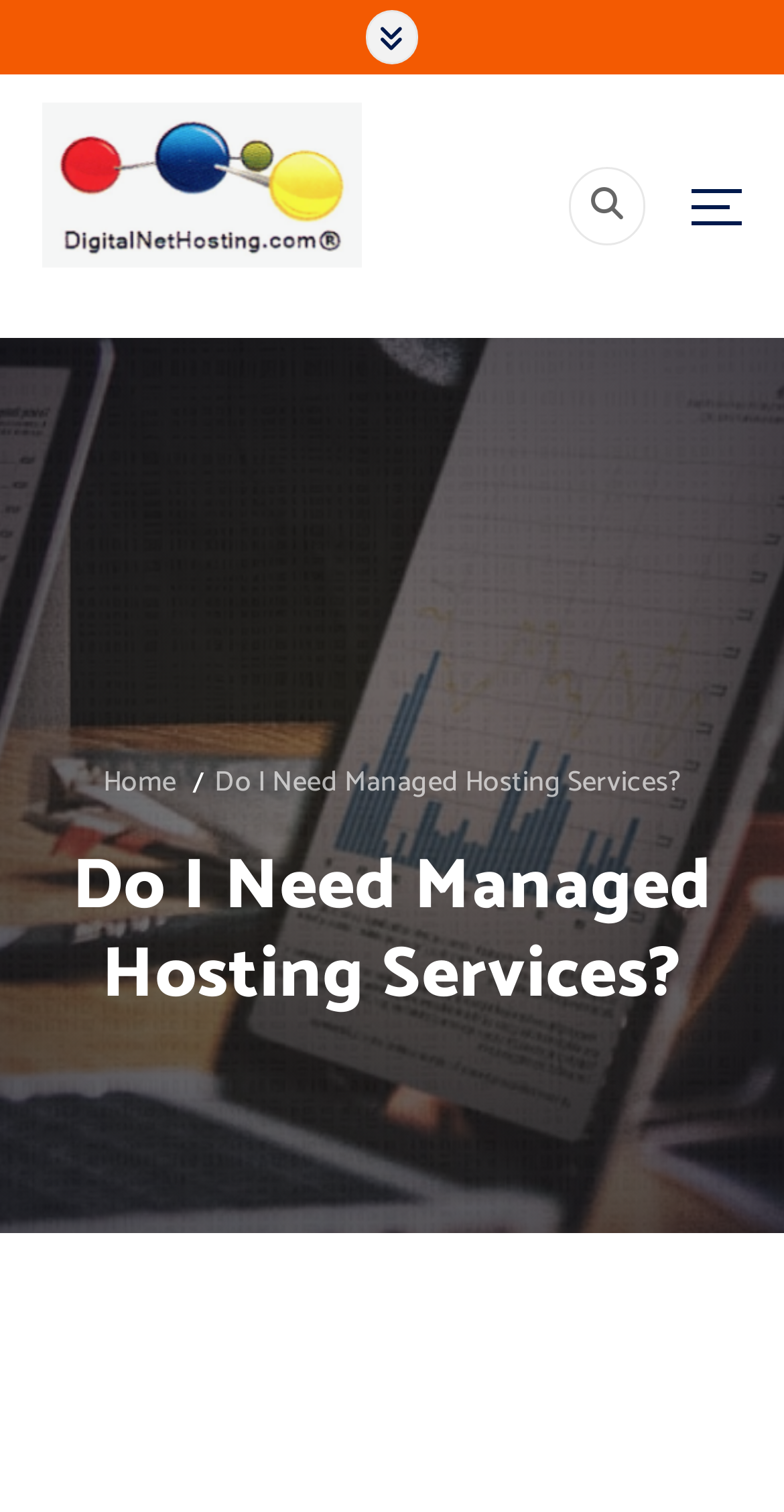Locate the bounding box coordinates of the UI element described by: "Home". The bounding box coordinates should consist of four float numbers between 0 and 1, i.e., [left, top, right, bottom].

[0.131, 0.503, 0.225, 0.534]